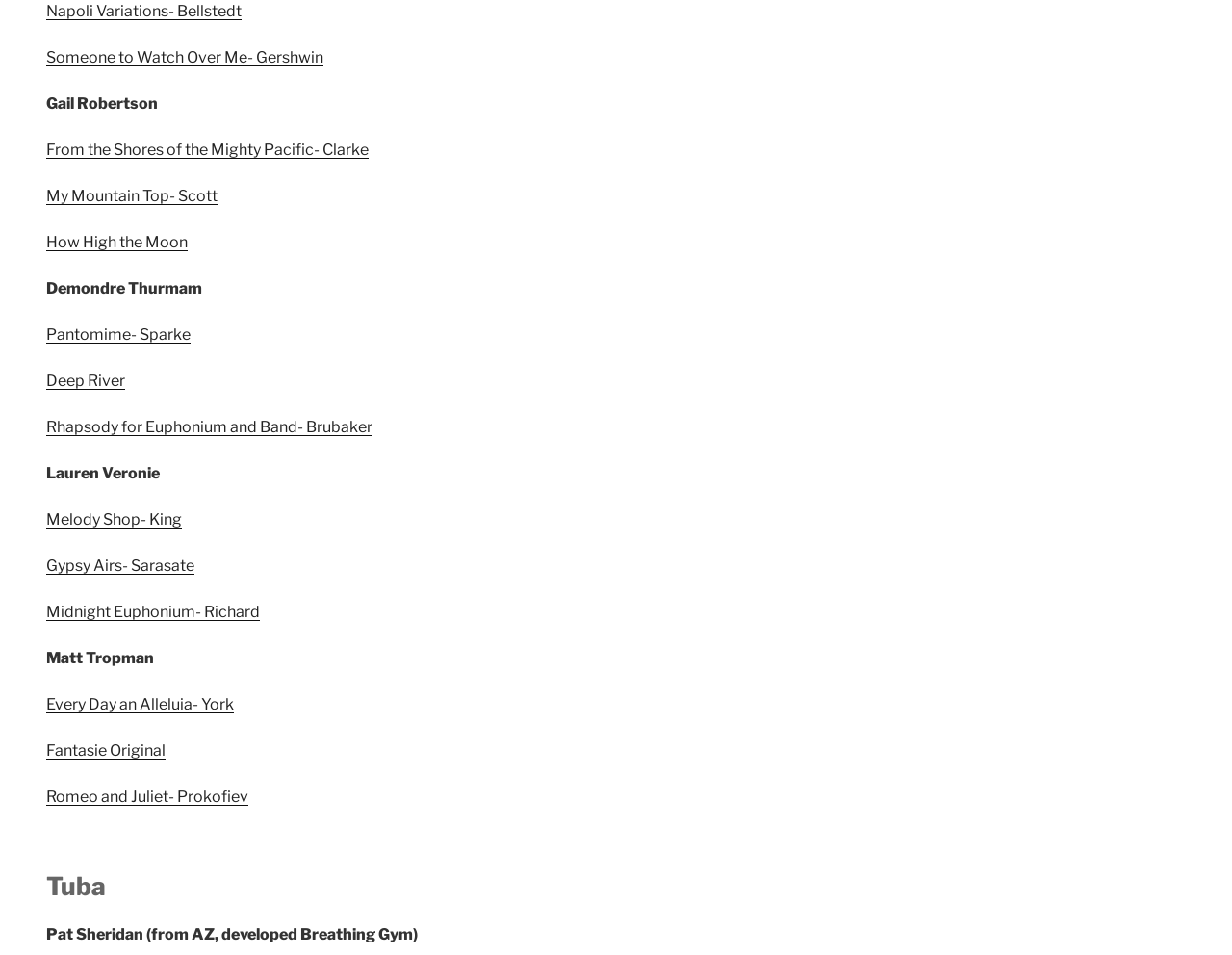Given the element description: "Melody Shop- King", predict the bounding box coordinates of this UI element. The coordinates must be four float numbers between 0 and 1, given as [left, top, right, bottom].

[0.038, 0.535, 0.148, 0.554]